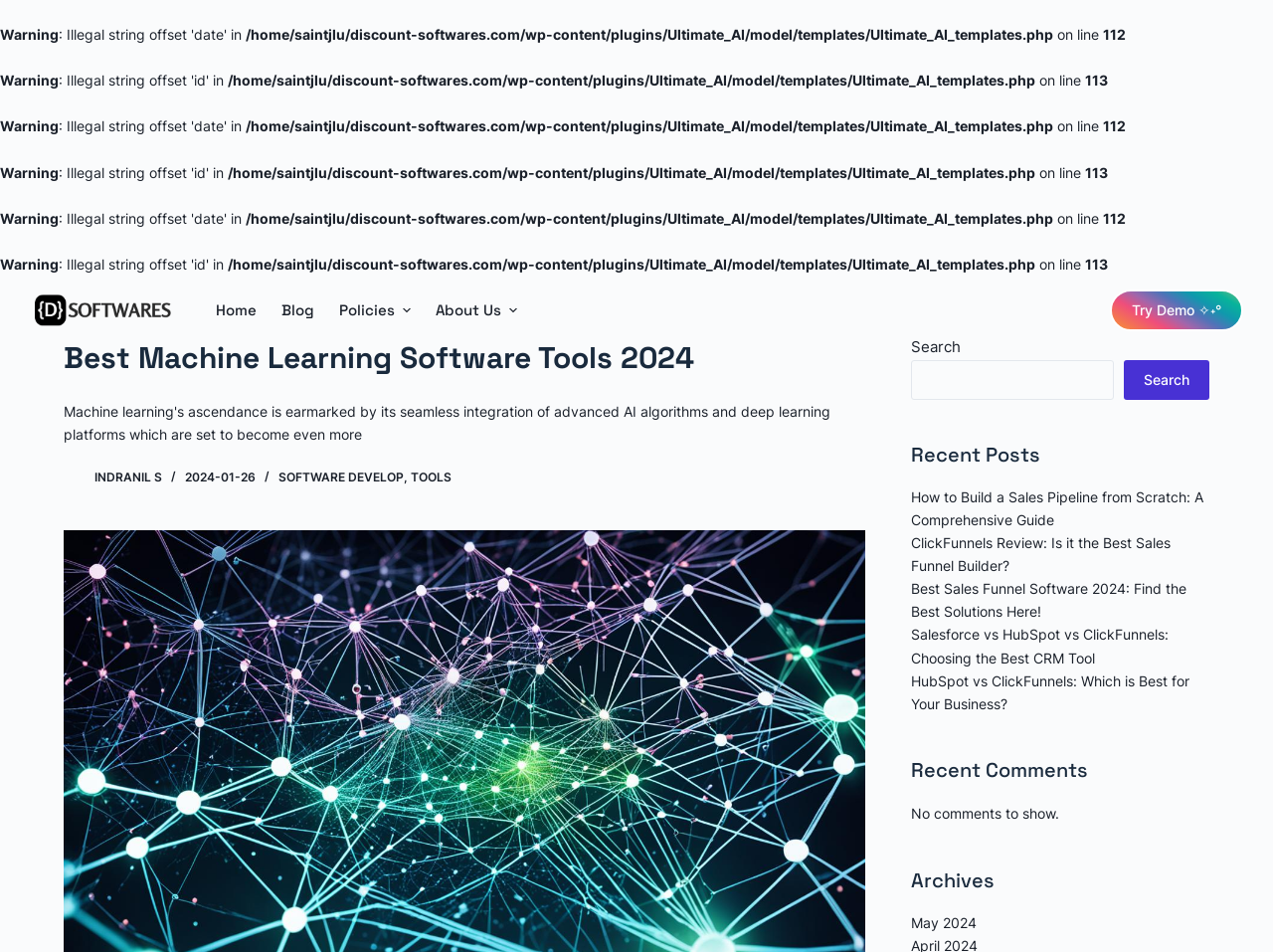Determine the bounding box coordinates of the clickable region to follow the instruction: "Try the demo".

[0.872, 0.304, 0.977, 0.348]